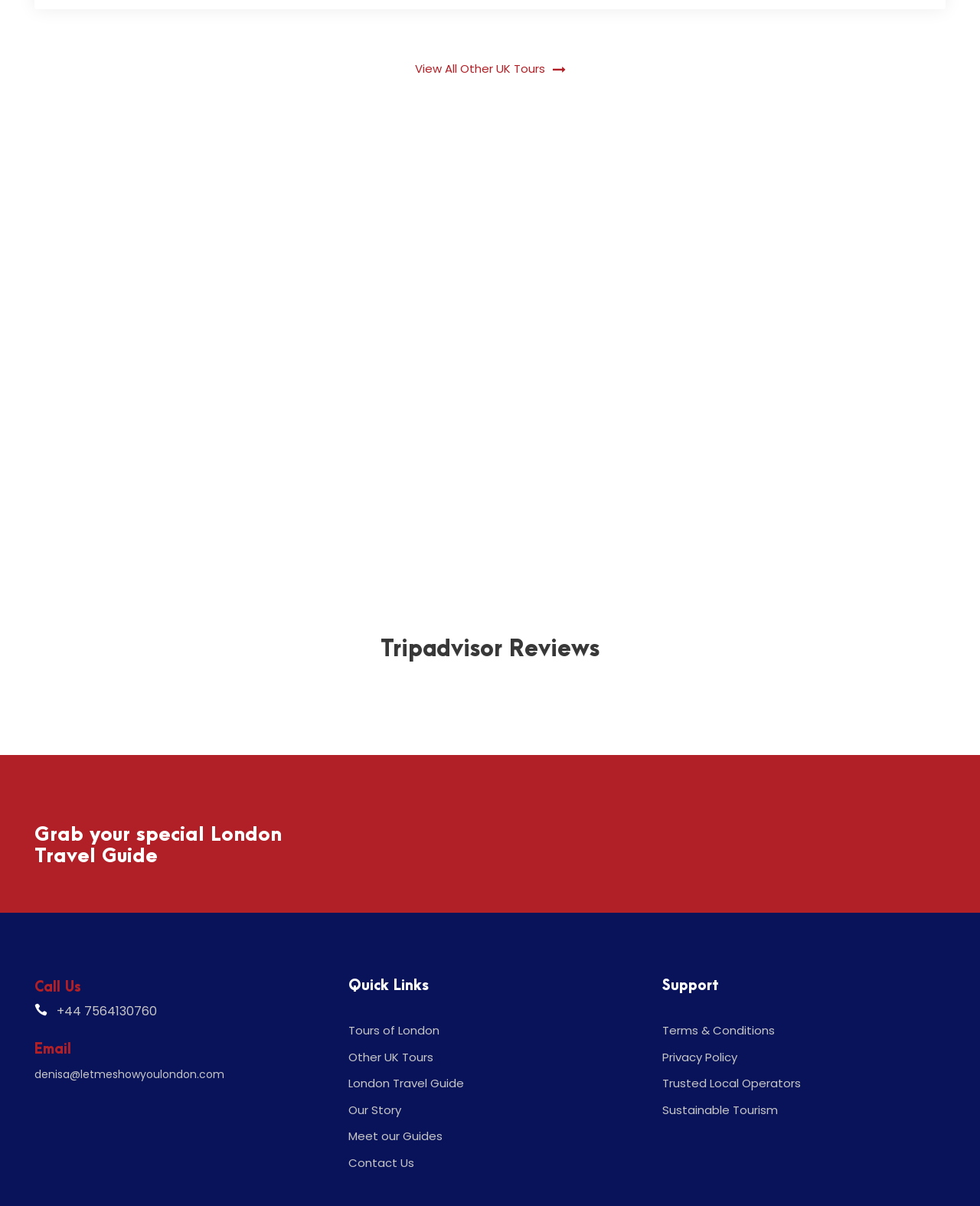What is the contact phone number?
Based on the image, respond with a single word or phrase.

+44 7564130760